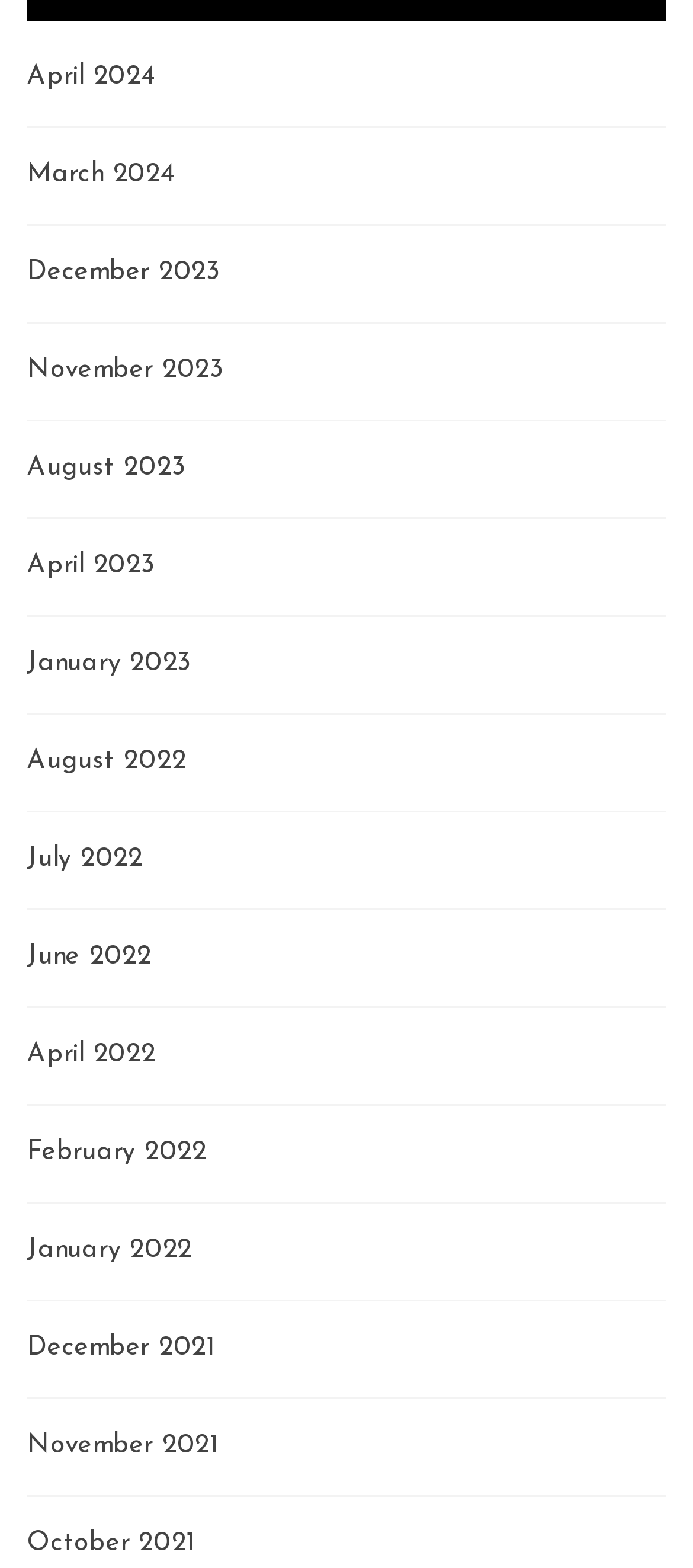Determine the bounding box coordinates of the clickable area required to perform the following instruction: "check August 2023". The coordinates should be represented as four float numbers between 0 and 1: [left, top, right, bottom].

[0.038, 0.29, 0.269, 0.307]